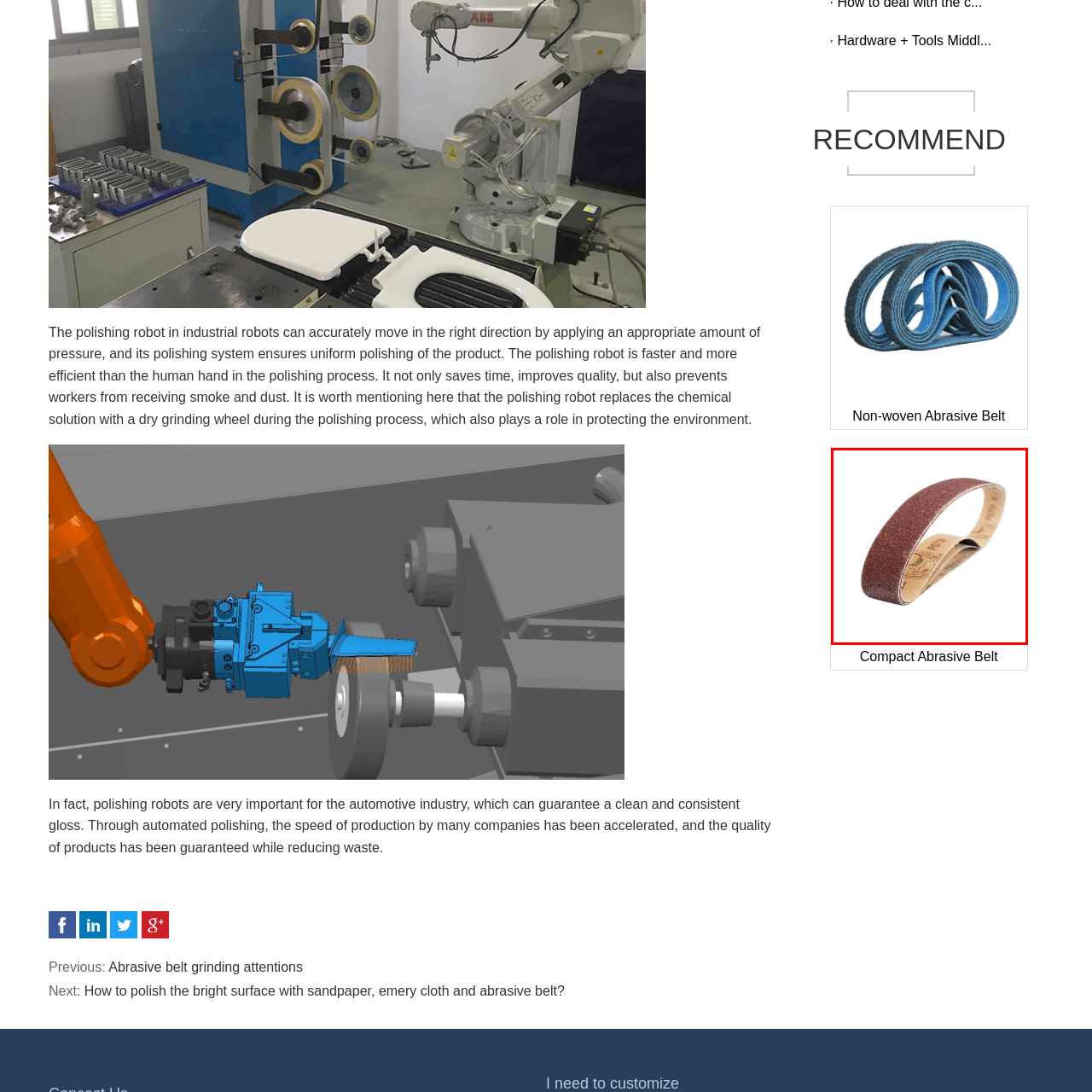Give a thorough account of what is shown in the red-encased segment of the image.

The image features a compact abrasive belt designed for sanding and polishing purposes. Characterized by its distinctive reddish-brown surface, this belt is made of a material coated with fine abrasive particles, ideal for achieving a smooth finish on various surfaces. The belt is shaped in a loop, typically used with a sanding machine or a polishing robot. This type of abrasive belt is not only essential for enhancing the appearance and quality of products but also contributes to efficient and uniform polishing processes in industrial applications. Its use helps minimize waste and improves production speed, particularly in industries like automotive manufacturing.